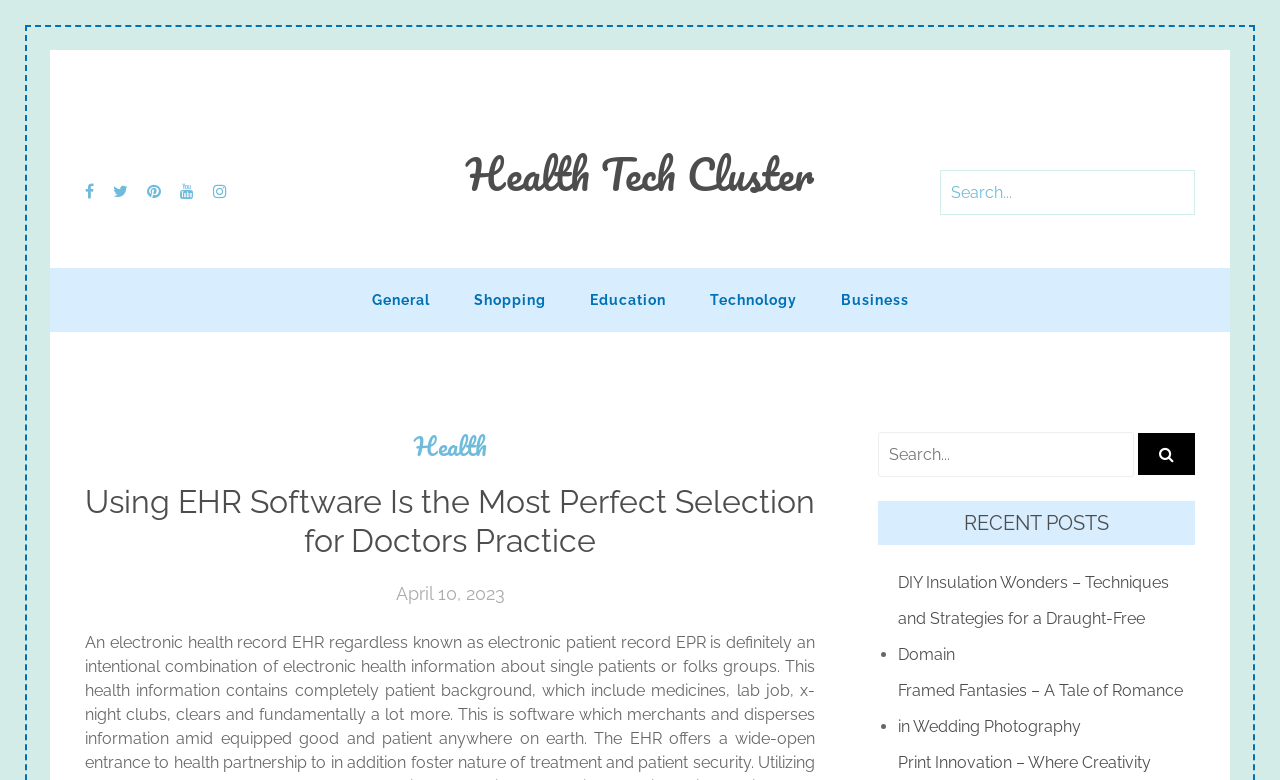Using the provided description April 10, 2023April 17, 2023, find the bounding box coordinates for the UI element. Provide the coordinates in (top-left x, top-left y, bottom-right x, bottom-right y) format, ensuring all values are between 0 and 1.

[0.309, 0.744, 0.394, 0.778]